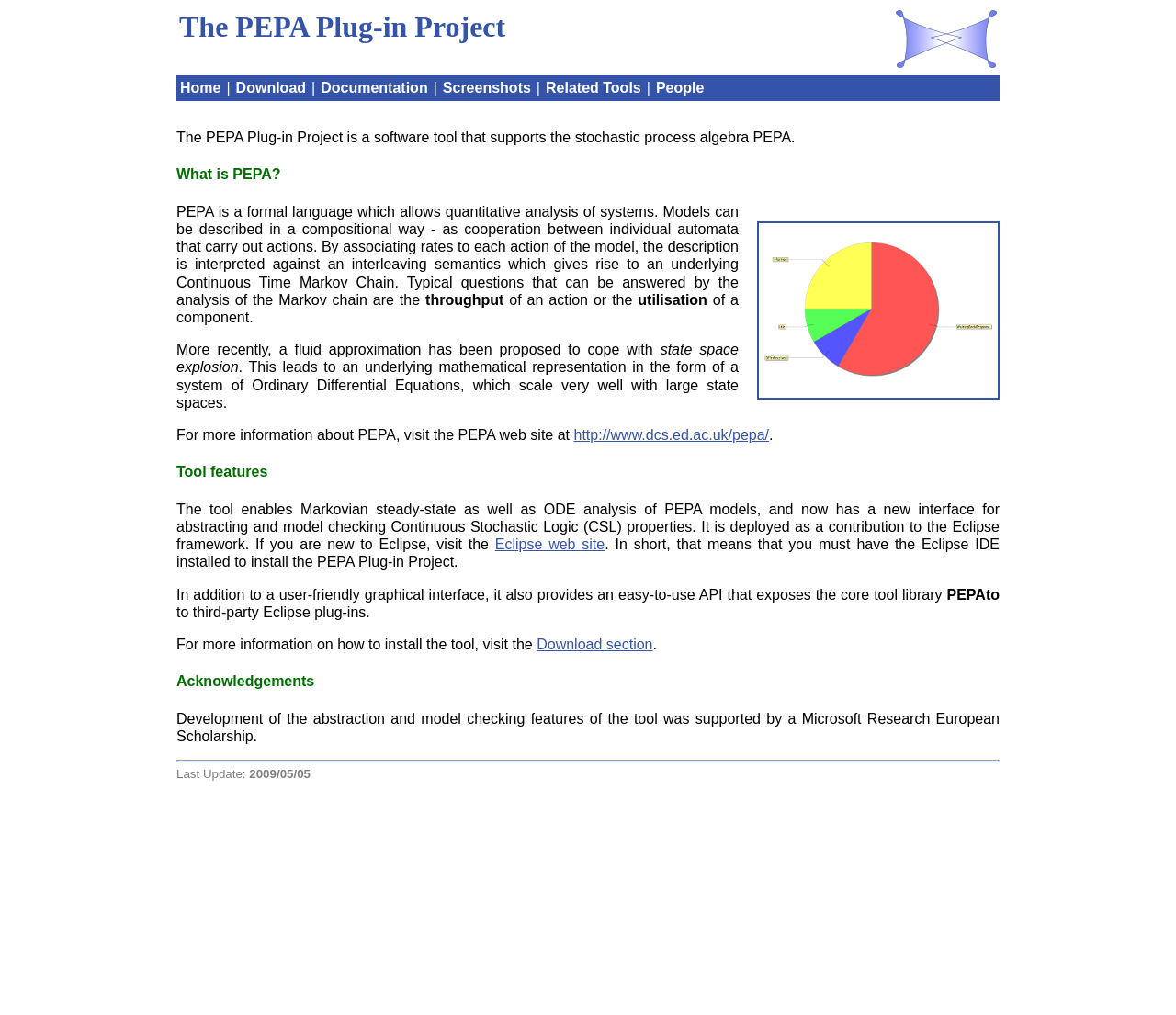Specify the bounding box coordinates of the area that needs to be clicked to achieve the following instruction: "View the categories".

None